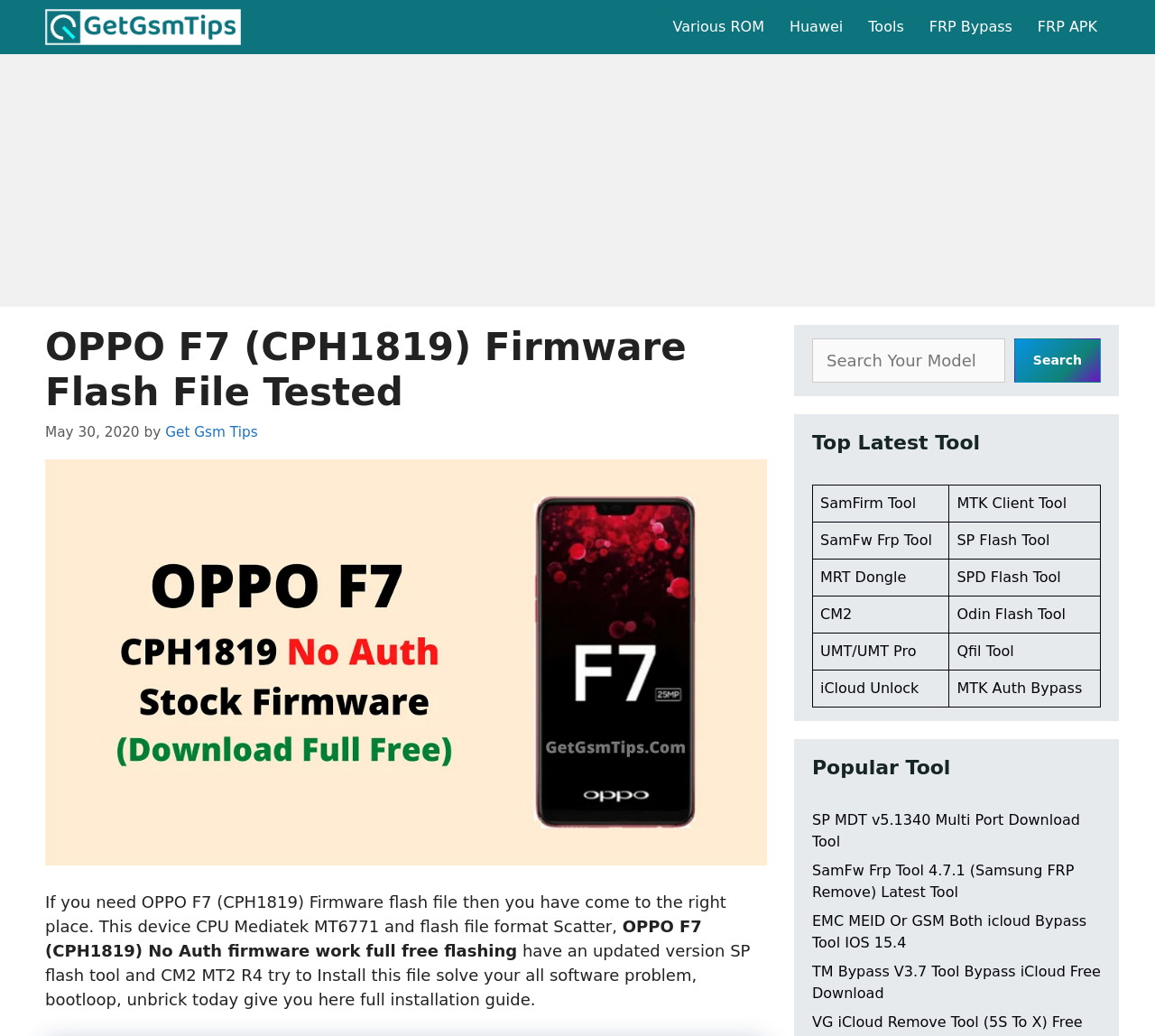Based on the image, provide a detailed response to the question:
What is the format of the flash file?

The format of the flash file can be found in the text description of the webpage, which states 'This device CPU Mediatek MT6771 and flash file format Scatter,'.